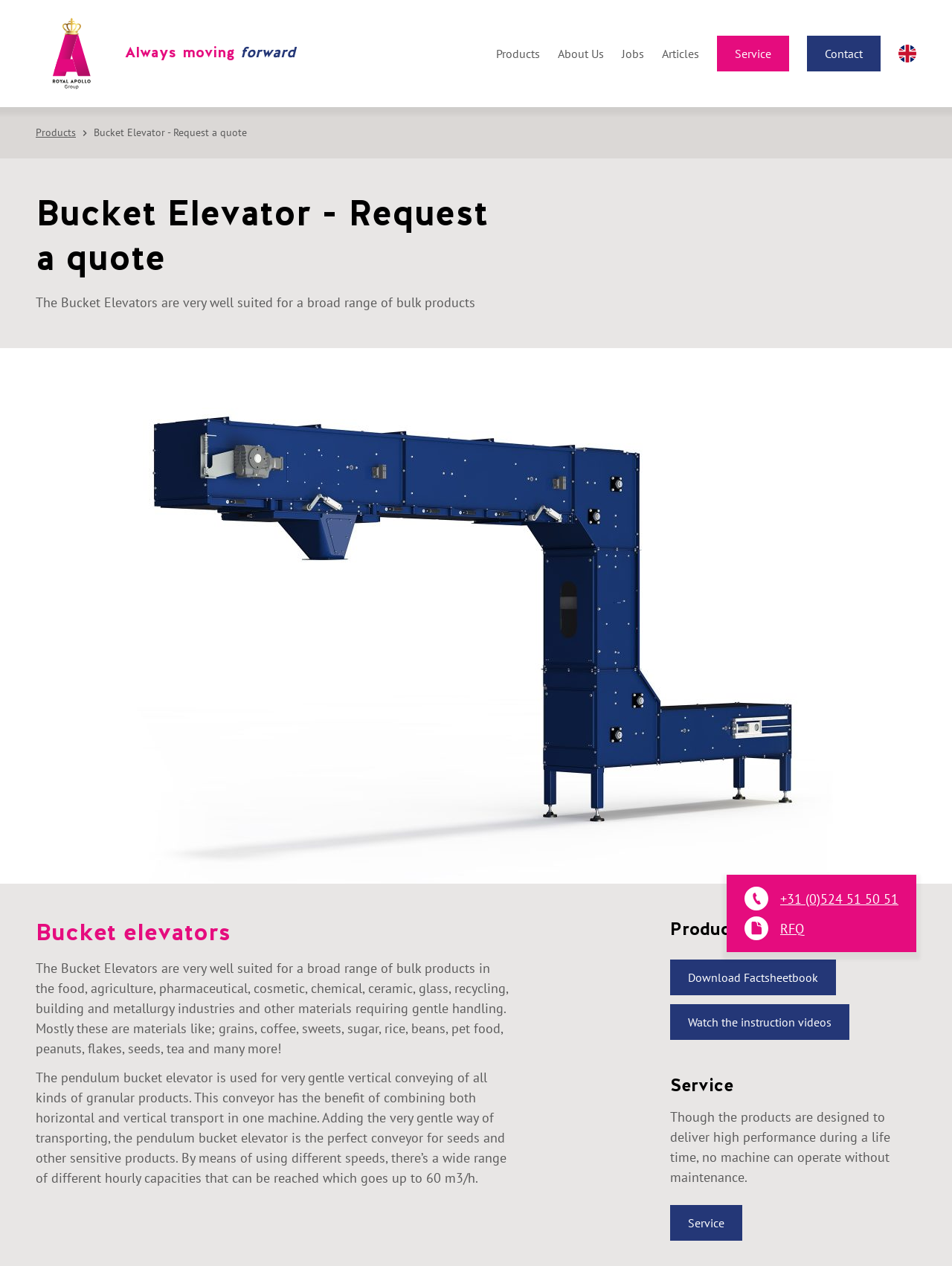Specify the bounding box coordinates of the region I need to click to perform the following instruction: "Watch the instruction videos". The coordinates must be four float numbers in the range of 0 to 1, i.e., [left, top, right, bottom].

[0.704, 0.793, 0.892, 0.821]